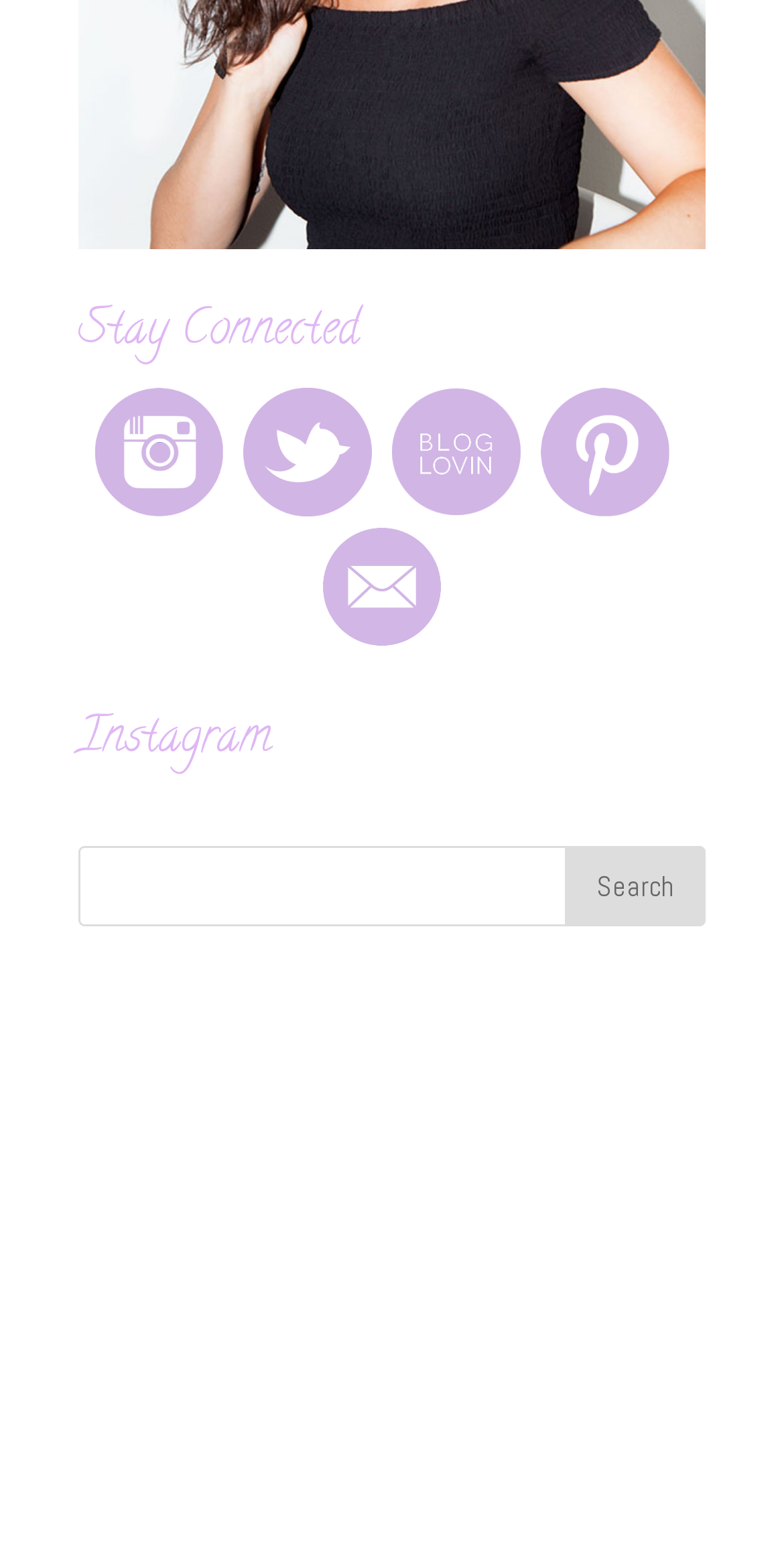Locate the bounding box of the UI element based on this description: "Conceptualinsurance.com. All rights reserved.". Provide four float numbers between 0 and 1 as [left, top, right, bottom].

None